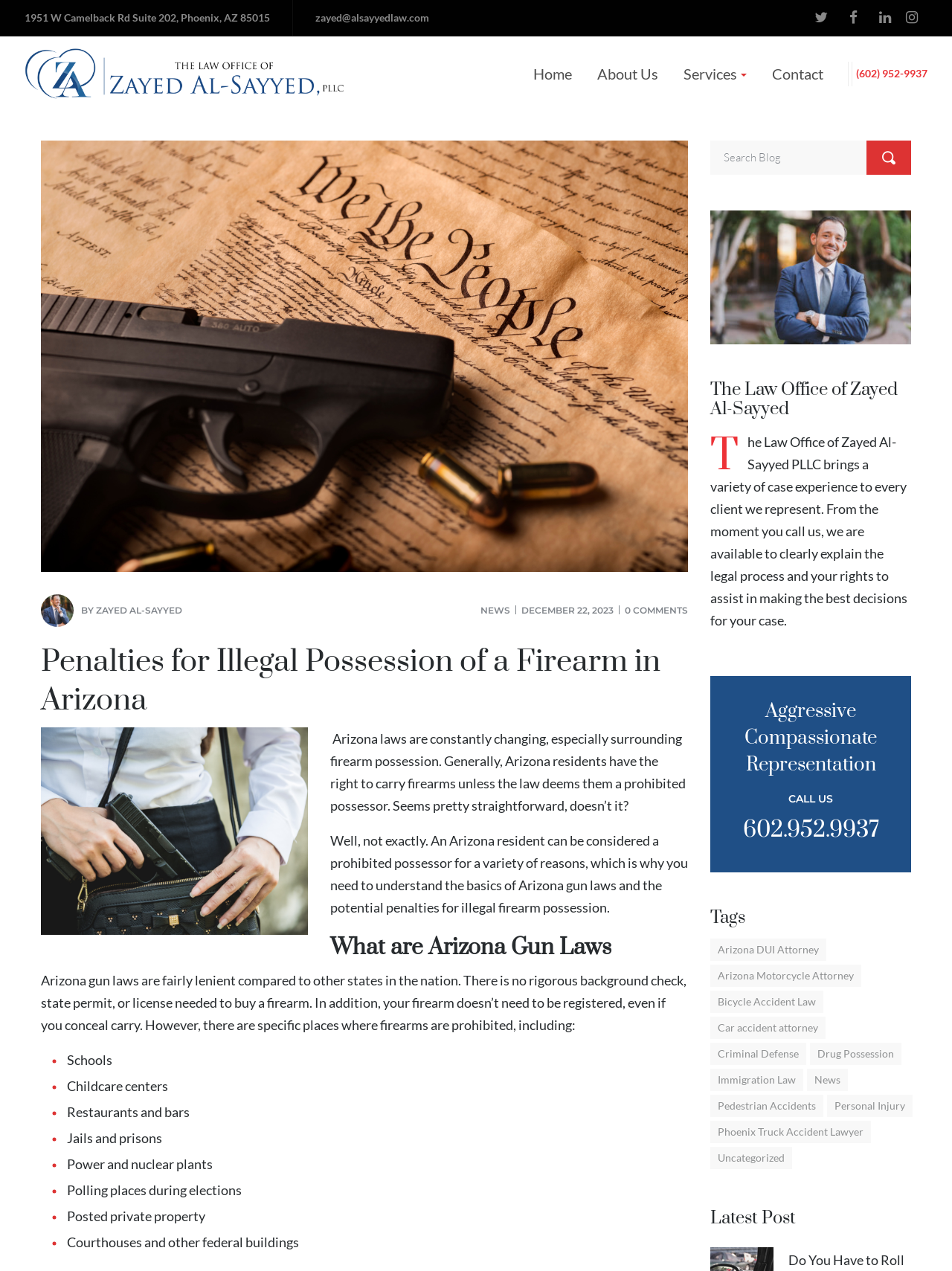What is the topic of the main article? Look at the image and give a one-word or short phrase answer.

Penalties for Illegal Possession of a Firearm in Arizona